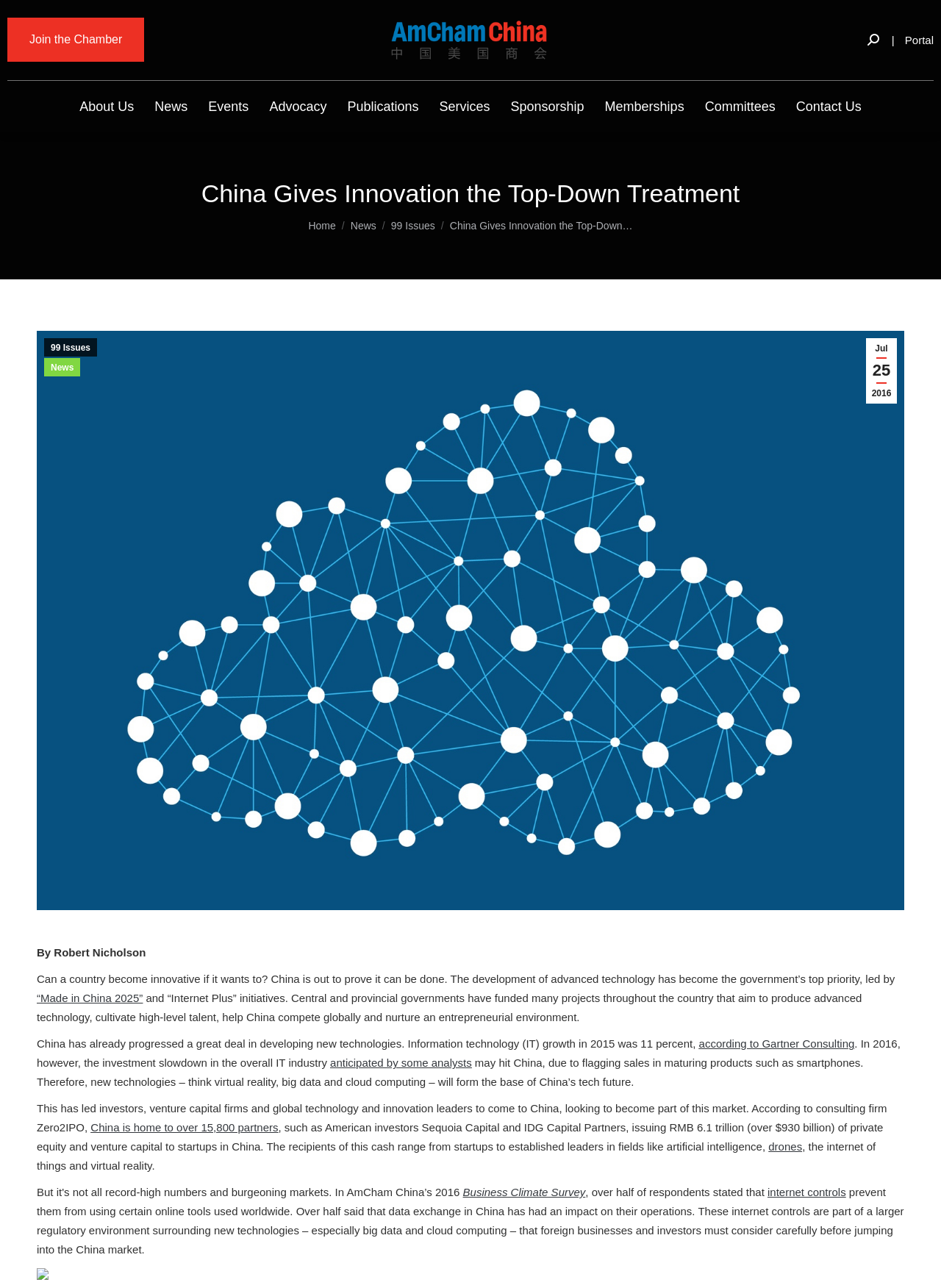Find the bounding box coordinates for the area you need to click to carry out the instruction: "Read the article 'China Gives Innovation the Top-Down Treatment'". The coordinates should be four float numbers between 0 and 1, indicated as [left, top, right, bottom].

[0.214, 0.138, 0.786, 0.163]